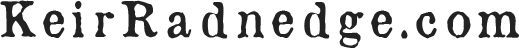What is blended in the design of the logo?
Please give a detailed and elaborate answer to the question.

The design of the logo captures the essence of the website by blending professionalism with a passion for sports journalism, as mentioned in the caption, which suggests that the logo is a perfect representation of the website's identity.